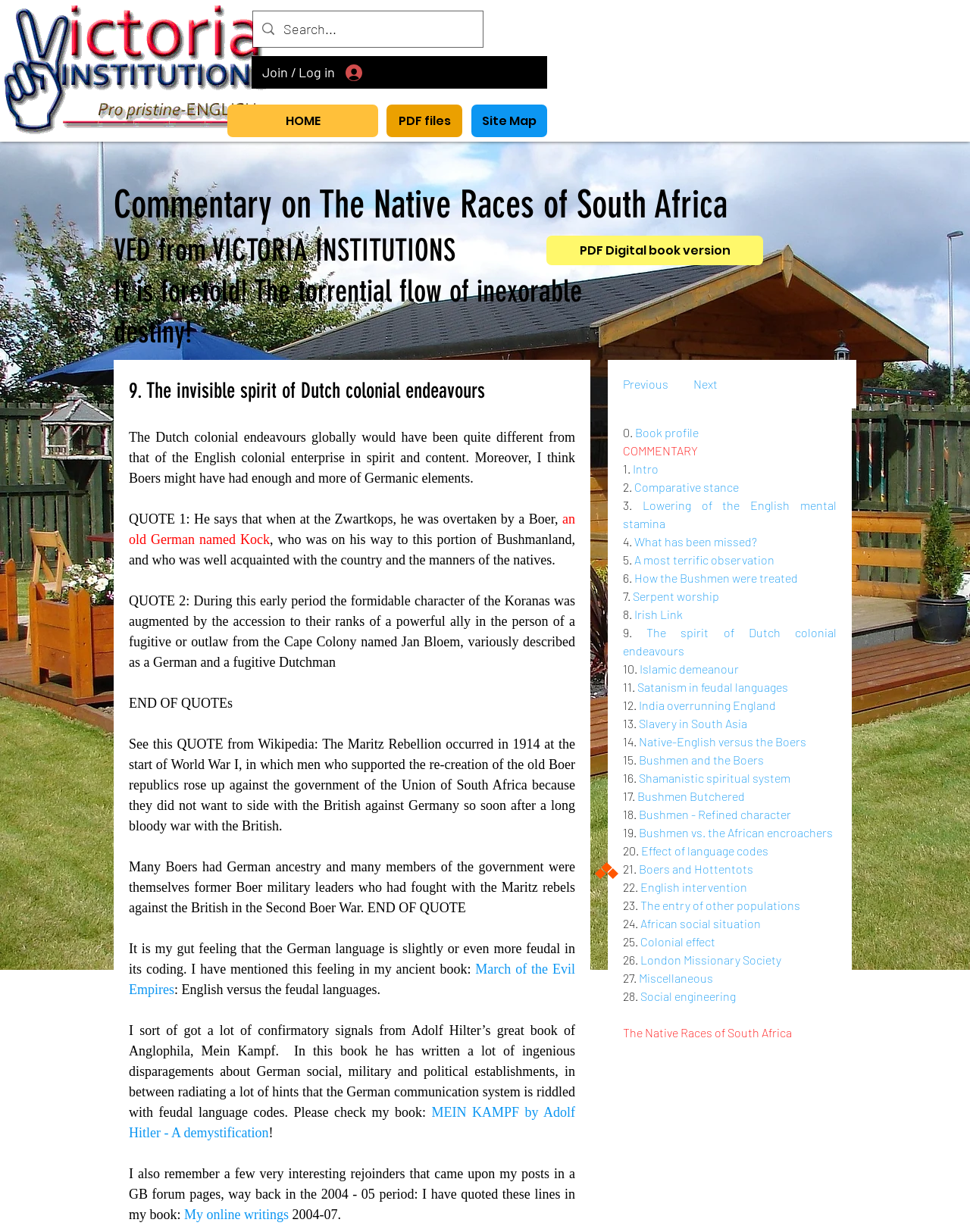Using the description: "The entry of other populations", determine the UI element's bounding box coordinates. Ensure the coordinates are in the format of four float numbers between 0 and 1, i.e., [left, top, right, bottom].

[0.66, 0.729, 0.825, 0.74]